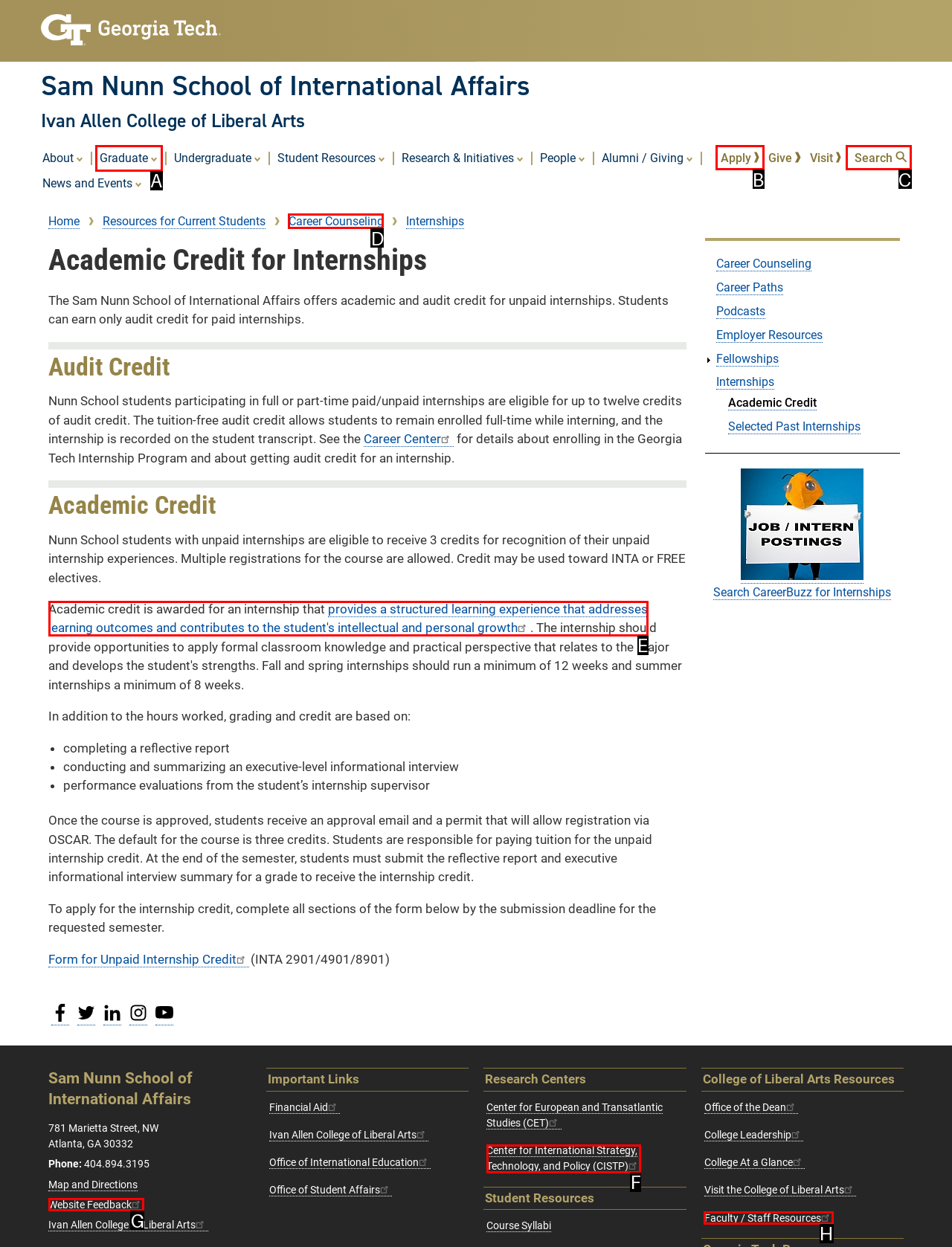Identify the option that corresponds to the given description: Website Feedback(link is external). Reply with the letter of the chosen option directly.

G